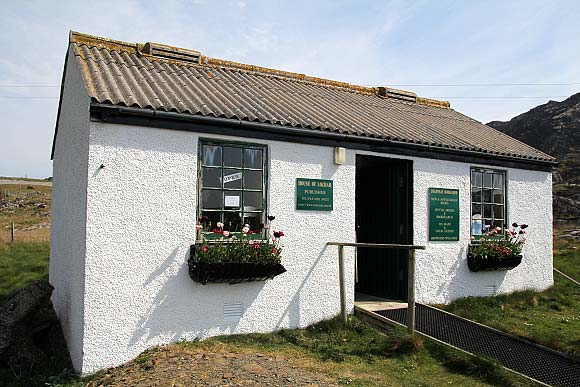What is the material of the roof?
Please answer the question as detailed as possible based on the image.

The caption describes the roof as 'clad in corrugated metal', which indicates the material used for the roof of the Colonsay Bookshop.